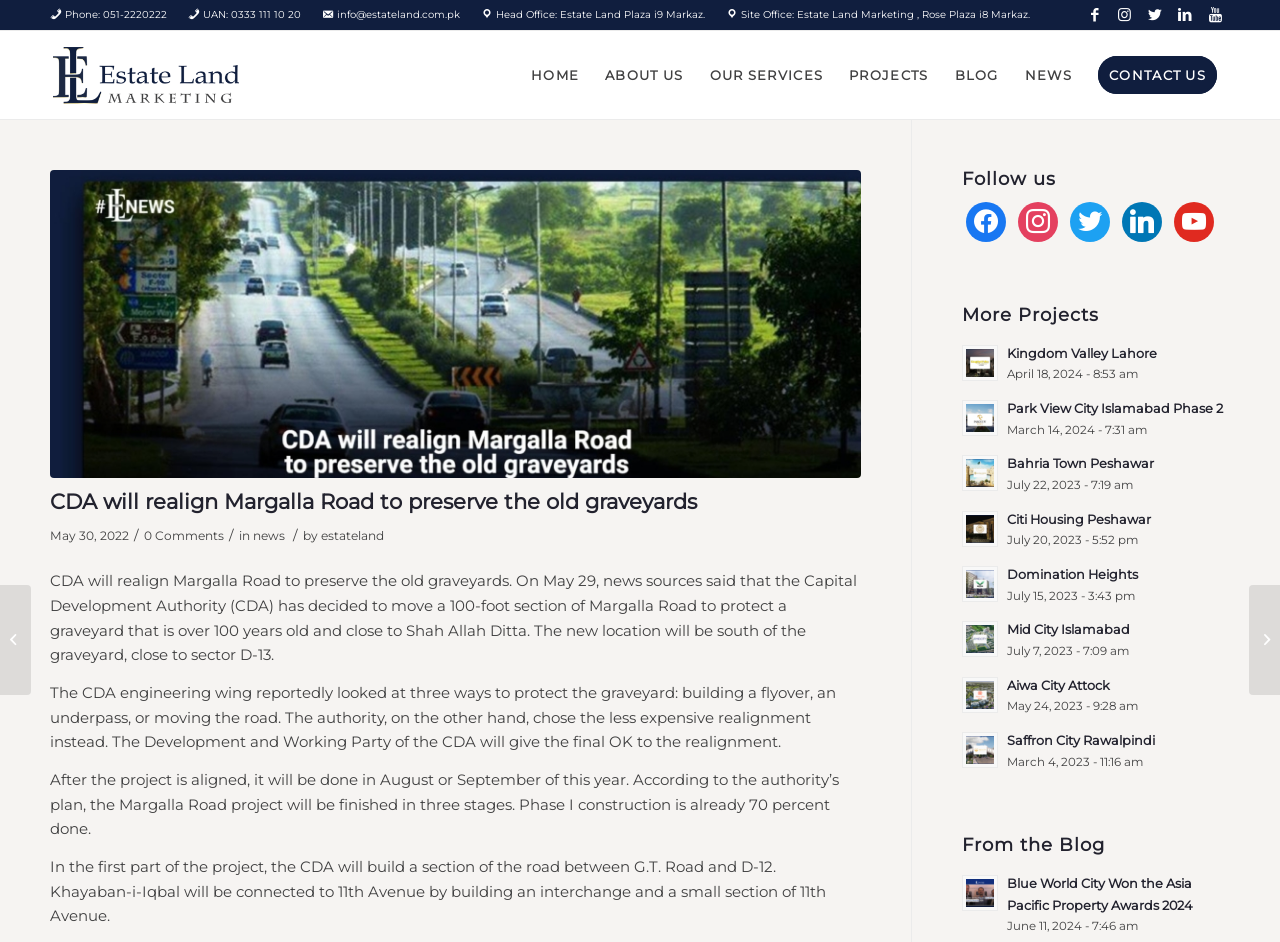Describe all the visual and textual components of the webpage comprehensively.

This webpage appears to be a news article or blog post from a real estate company, Estate Land Marketing. At the top of the page, there are social media links to Facebook, Instagram, Twitter, LinkedIn, and YouTube, as well as a phone number, UAN, and email address. Below this, there is a header section with links to different parts of the website, including HOME, ABOUT US, OUR SERVICES, PROJECTS, BLOG, NEWS, and CONTACT US.

The main content of the page is an article about the Capital Development Authority (CDA) realigning Margalla Road to preserve a historic cemetery. The article is divided into several paragraphs, with a heading and a timestamp indicating when the article was published. There are also links to related news articles and projects at the bottom of the page.

To the right of the main content, there are two sections: "Follow us" with social media links, and "More Projects" with links to various real estate projects, each accompanied by an image. Below this, there is a section titled "From the Blog" with a link to another news article.

At the very bottom of the page, there are two more links to news articles, one about the reconstruction of Shahrah-e-Noor Jahan in Karachi, and another about a flyover in Karachi being renamed after a famous painter.